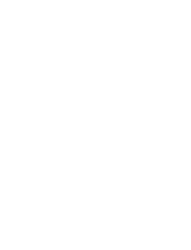Generate an elaborate caption for the image.

The image displays the cover art for "Fatal Frame II: Crimson Butterfly," a survival horror video game originally released for the PlayStation 2. The striking design captures the eerie atmosphere of the game, which is a sequel to the popular "Fatal Frame." The title suggests a deep exploration of fear, with players navigating through chilling settings in pursuit of ghosts. Accompanied by the tagline "Sequel to the terrifying Fatal Frame," the visual emphasizes its haunting aesthetic, making it a compelling addition to any collection of horror games.